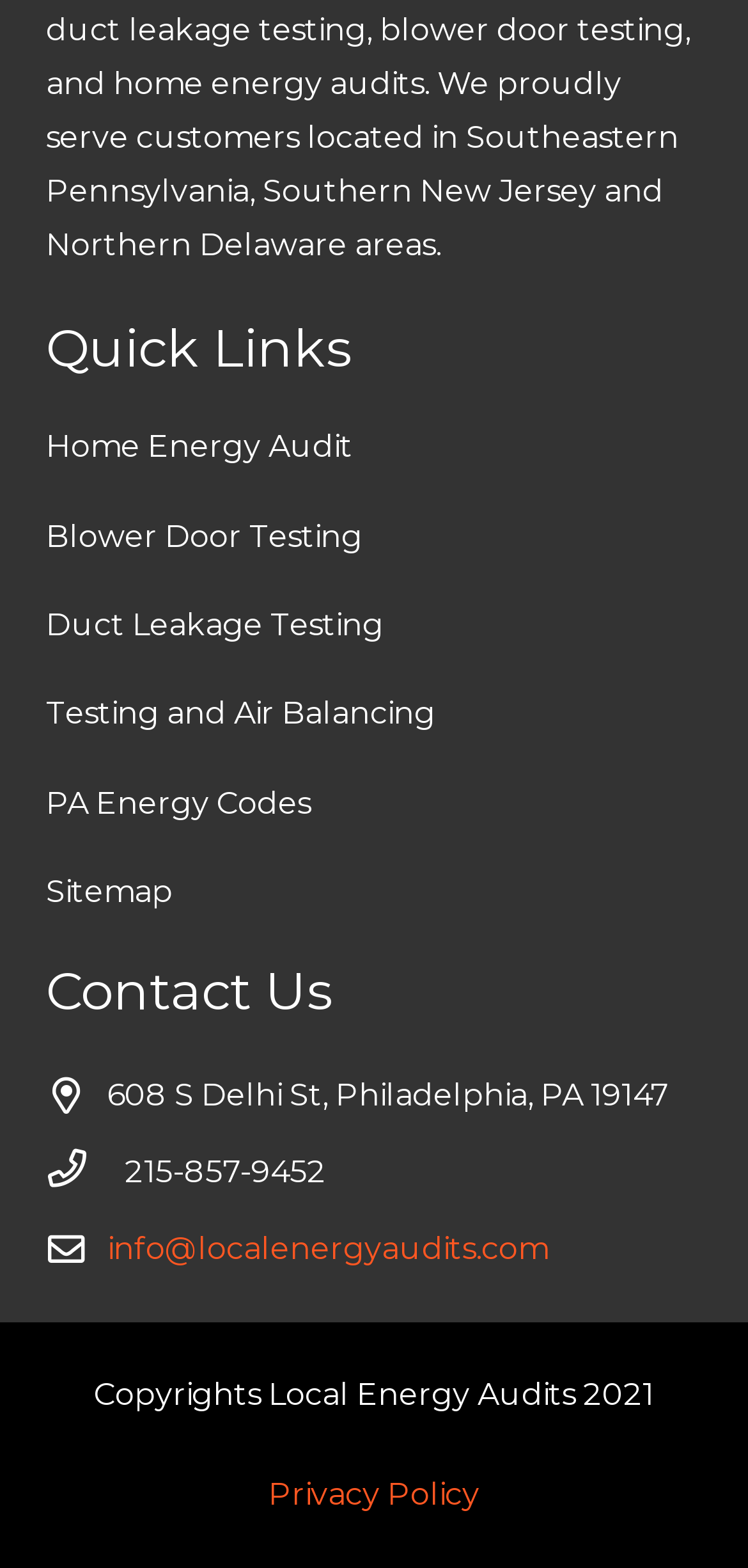Utilize the information from the image to answer the question in detail:
What is the email address for contact?

The email address for contact is 'info@localenergyaudits.com' which is located under the 'Contact Us' heading.